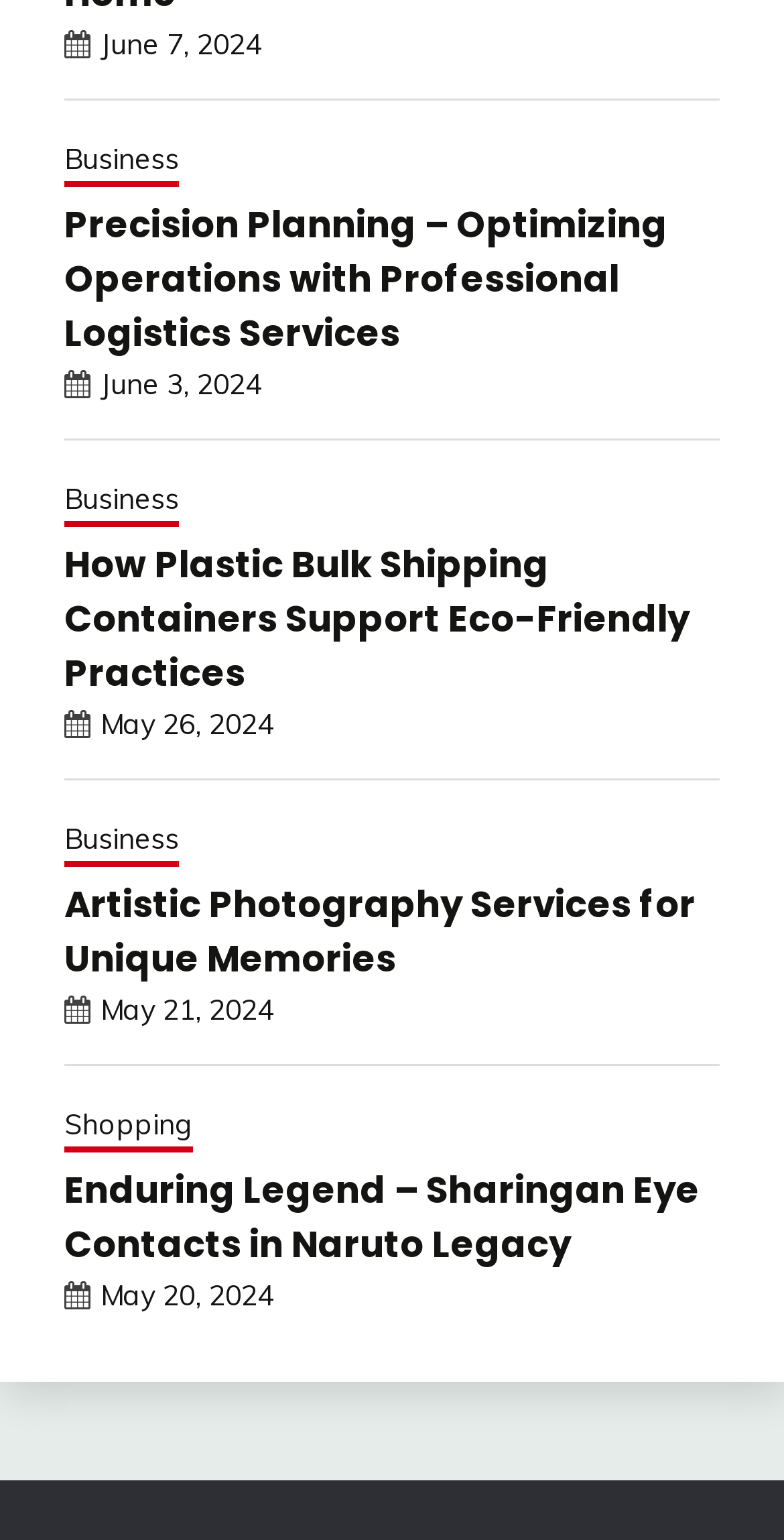Bounding box coordinates are specified in the format (top-left x, top-left y, bottom-right x, bottom-right y). All values are floating point numbers bounded between 0 and 1. Please provide the bounding box coordinate of the region this sentence describes: May 26, 2024May 29, 2024

[0.128, 0.458, 0.349, 0.482]